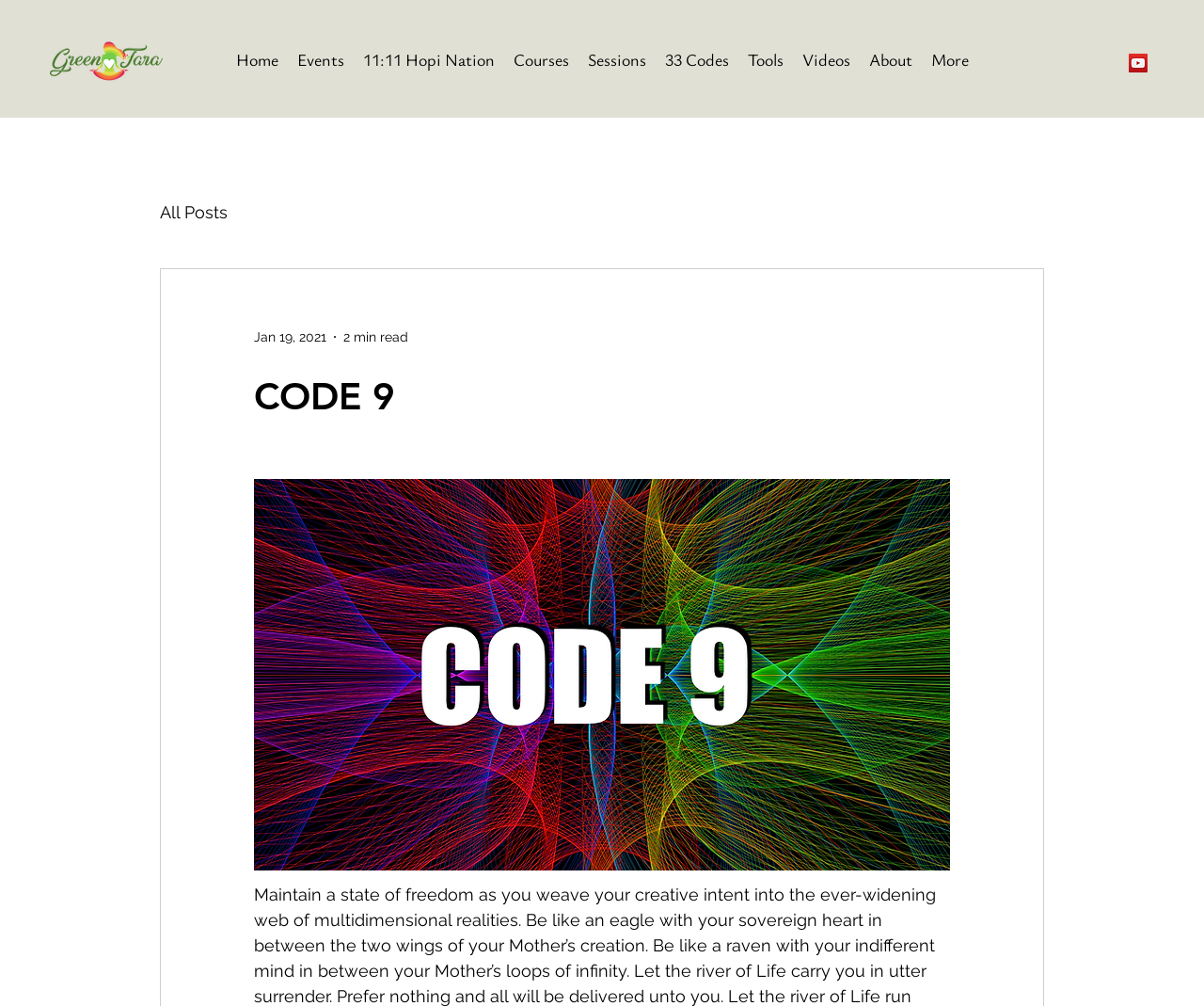Provide the bounding box coordinates for the specified HTML element described in this description: "11:11 Hopi Nation". The coordinates should be four float numbers ranging from 0 to 1, in the format [left, top, right, bottom].

[0.293, 0.044, 0.418, 0.072]